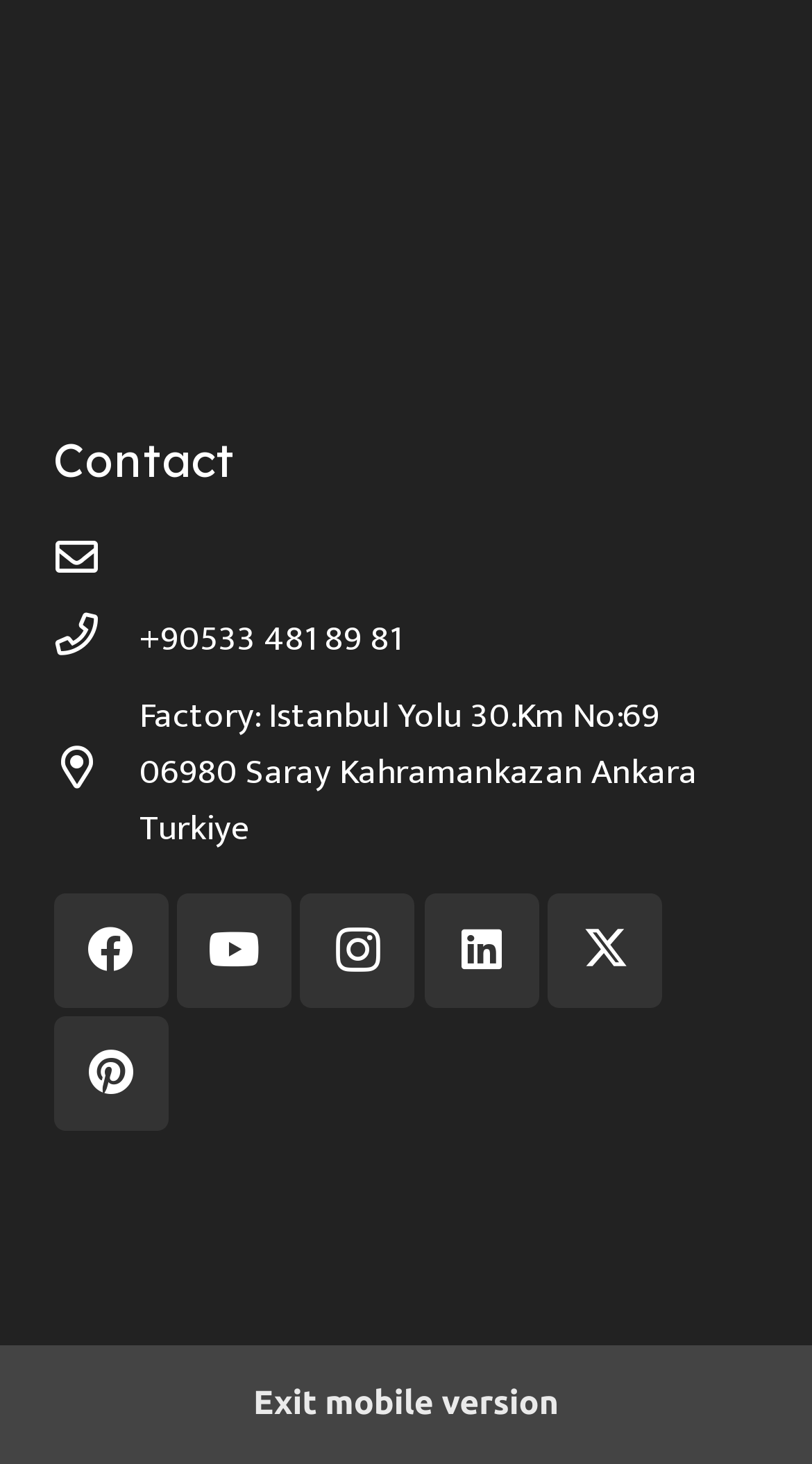What is the factory address?
Use the information from the screenshot to give a comprehensive response to the question.

The factory address can be found in the links section, where there are two identical links with the address Istanbul Yolu 30.Km No:69 06980 Saray Kahramankazan Ankara Turkiye.